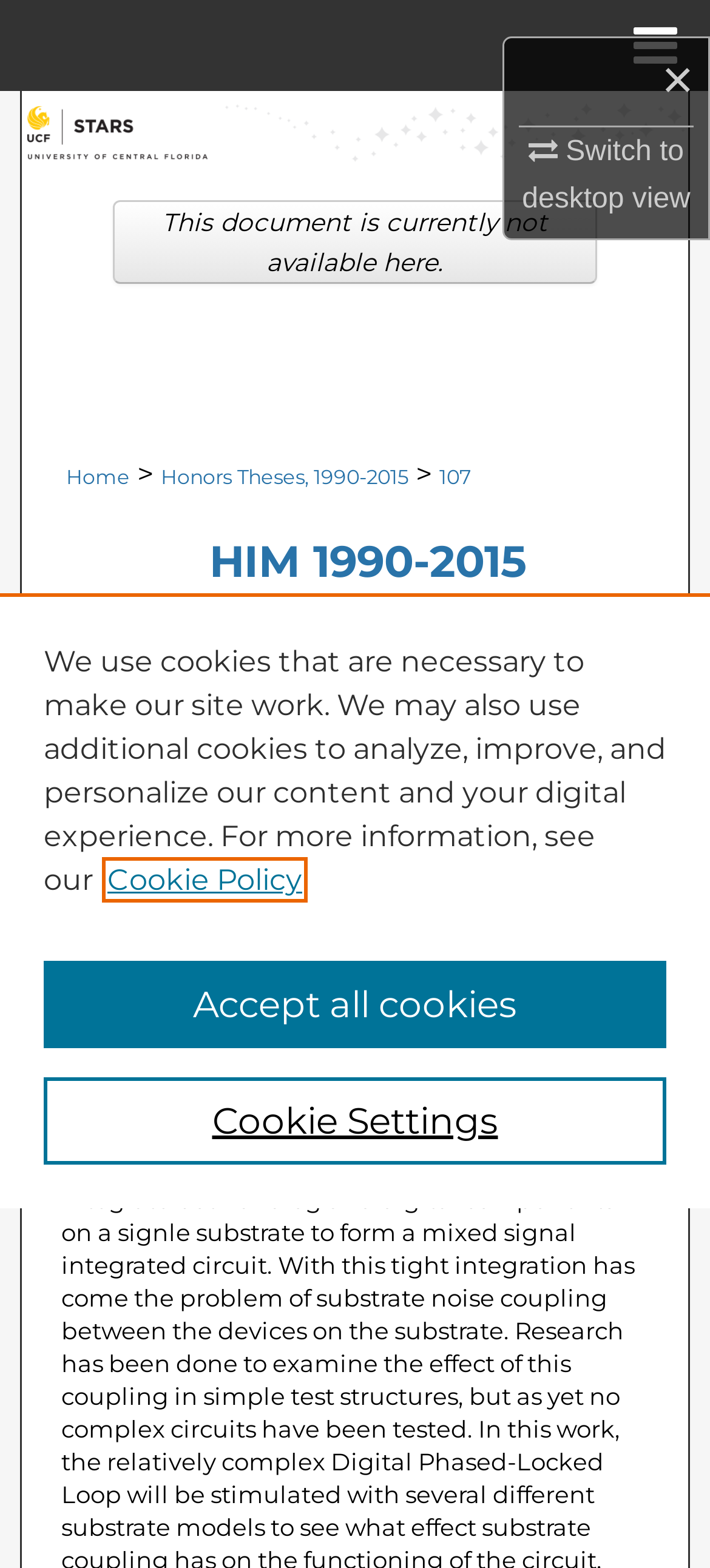Please locate the bounding box coordinates of the element that needs to be clicked to achieve the following instruction: "View About CIBSE". The coordinates should be four float numbers between 0 and 1, i.e., [left, top, right, bottom].

None